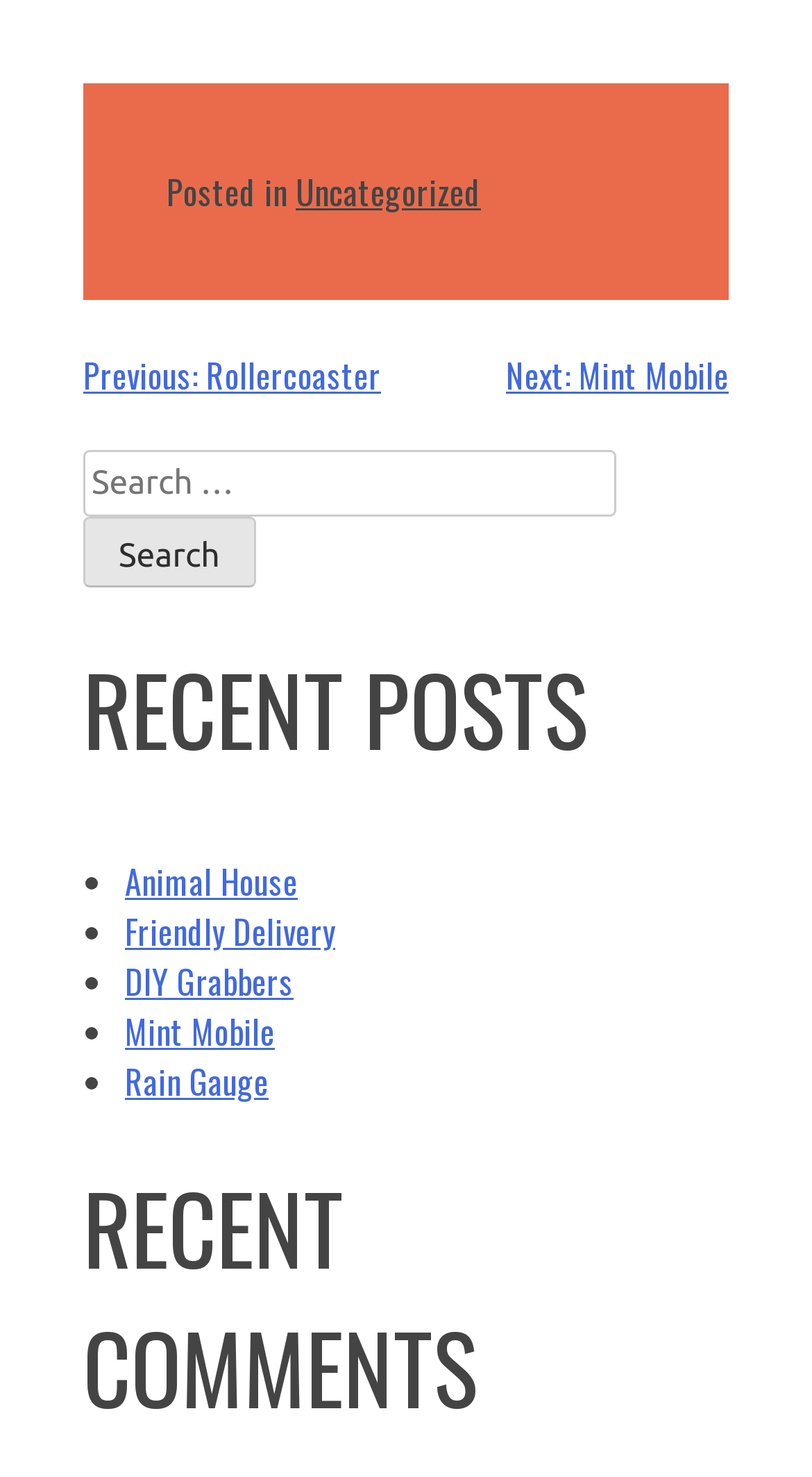Can you find the bounding box coordinates for the element that needs to be clicked to execute this instruction: "Search with the searchbox"? The coordinates should be given as four float numbers between 0 and 1, i.e., [left, top, right, bottom].

[0.103, 0.305, 0.759, 0.35]